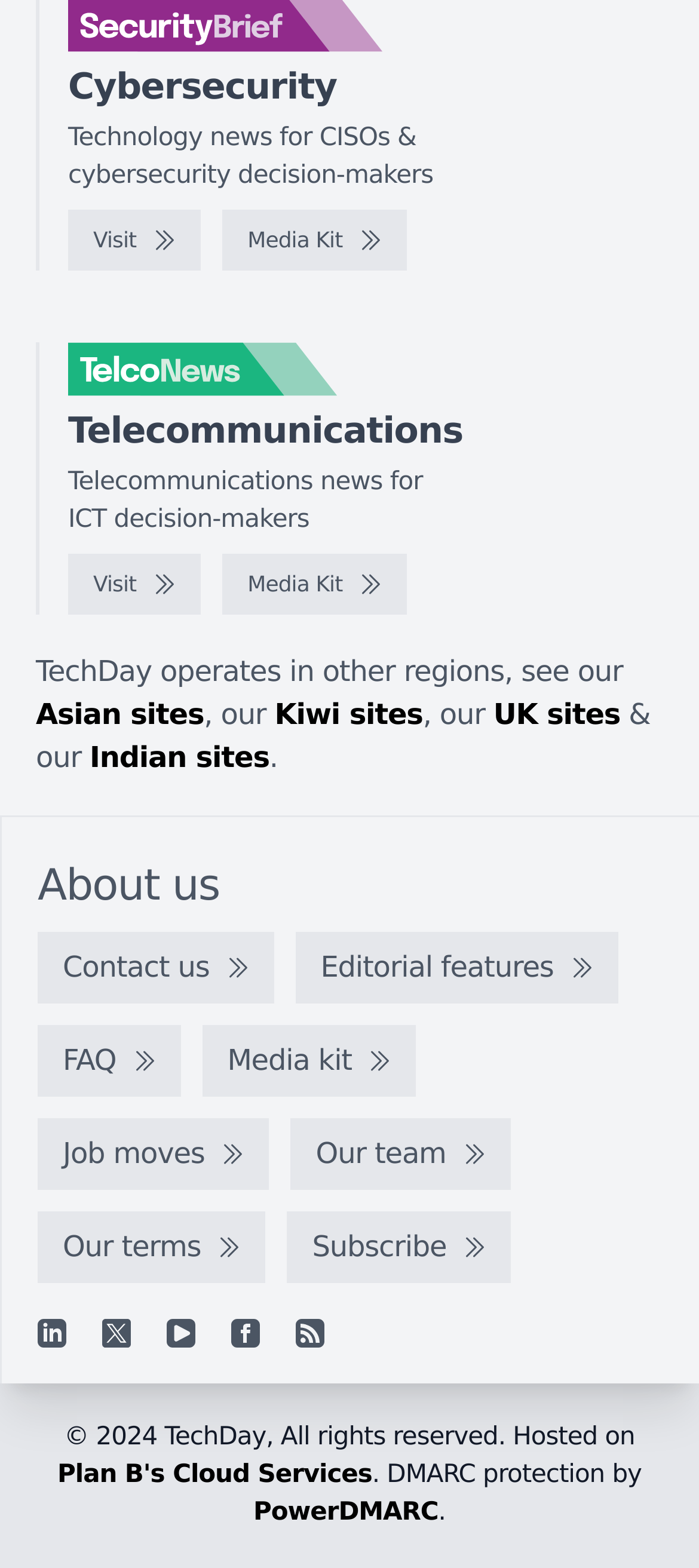Give a succinct answer to this question in a single word or phrase: 
What is the name of the company hosting this website?

Plan B's Cloud Services